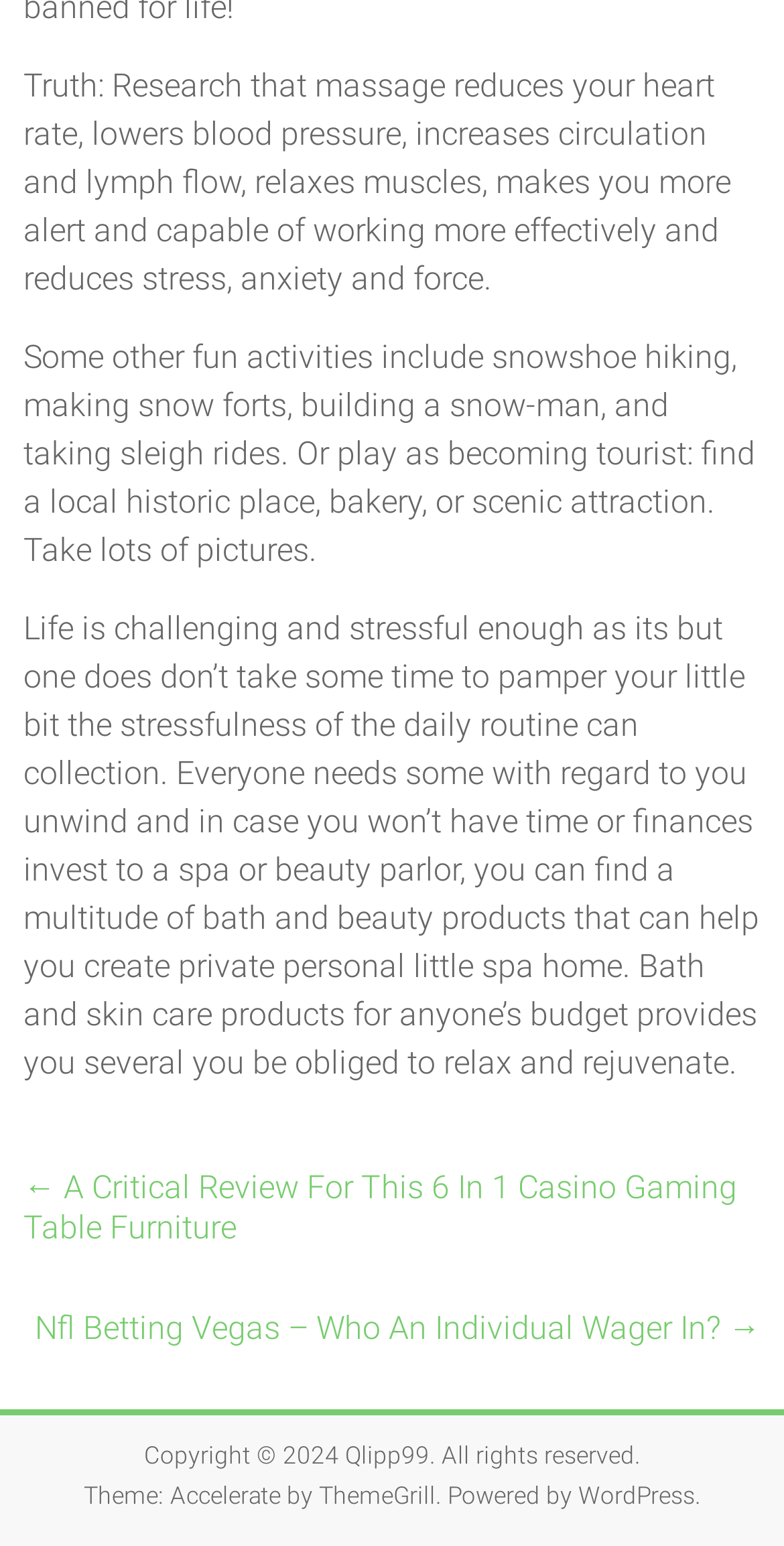What is the copyright year?
Can you provide a detailed and comprehensive answer to the question?

The copyright information is provided at the bottom of the page, which states 'Copyright © 2024'.